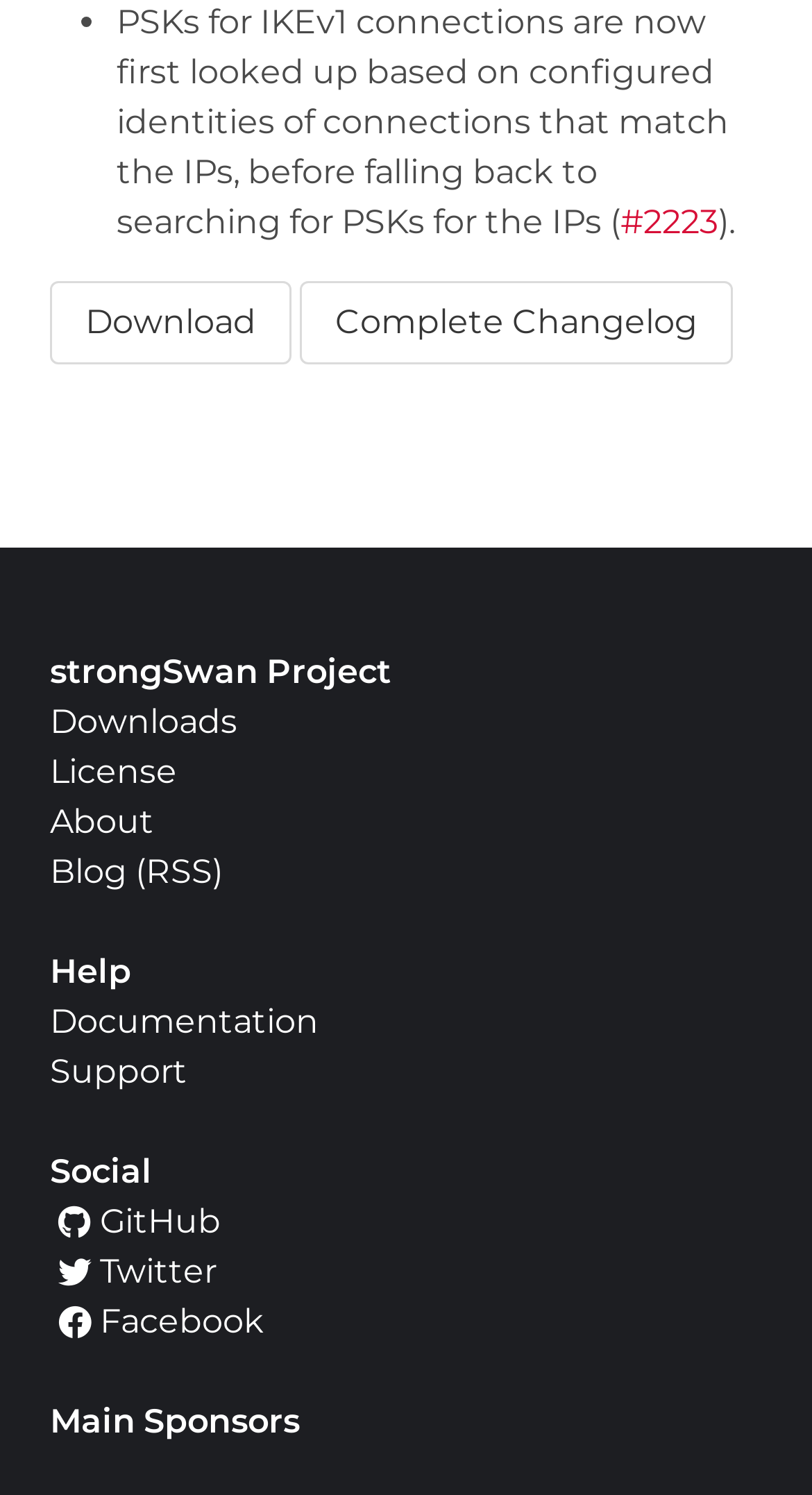What is the last item in the bottom navigation bar?
Look at the image and respond to the question as thoroughly as possible.

The bottom navigation bar can be identified by the elements located at the bottom of the webpage, with their y1 coordinates ranging from 0.77 to 0.963. The last item in the bottom navigation bar is the StaticText element with the text 'Main Sponsors'.